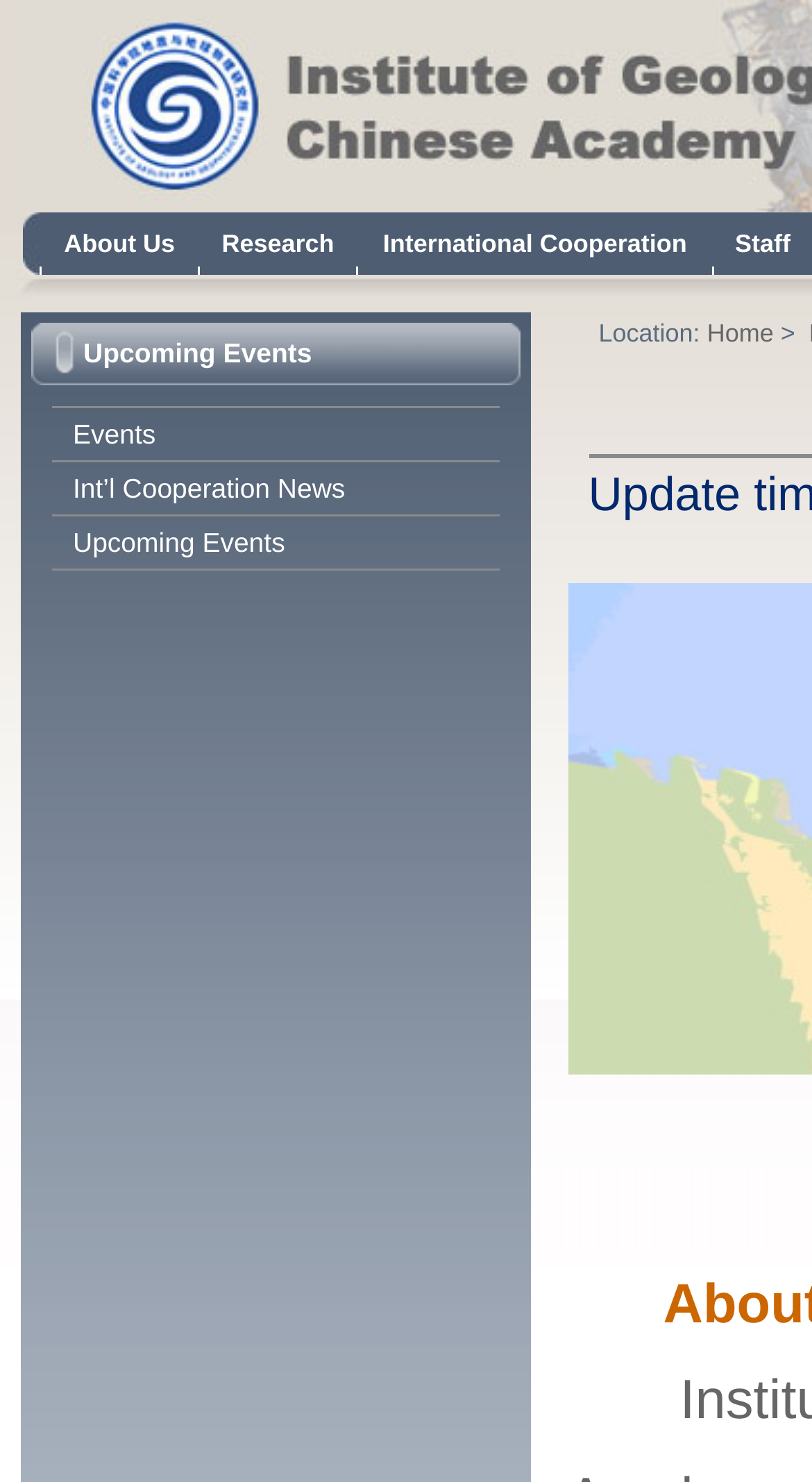Given the description: "Int’l Cooperation News", determine the bounding box coordinates of the UI element. The coordinates should be formatted as four float numbers between 0 and 1, [left, top, right, bottom].

[0.064, 0.318, 0.425, 0.339]